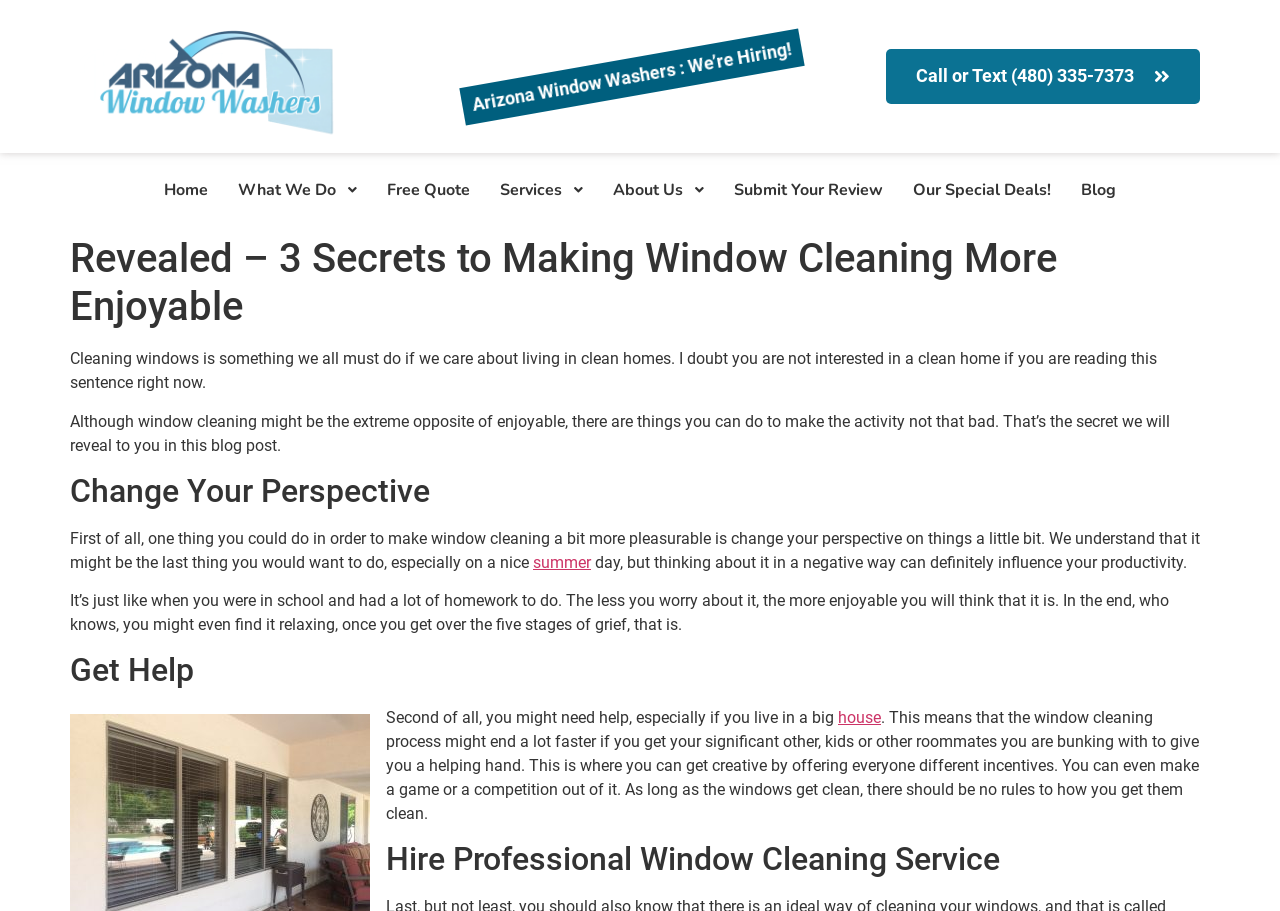Please identify the bounding box coordinates of the clickable element to fulfill the following instruction: "Click 'summer'". The coordinates should be four float numbers between 0 and 1, i.e., [left, top, right, bottom].

[0.416, 0.607, 0.462, 0.627]